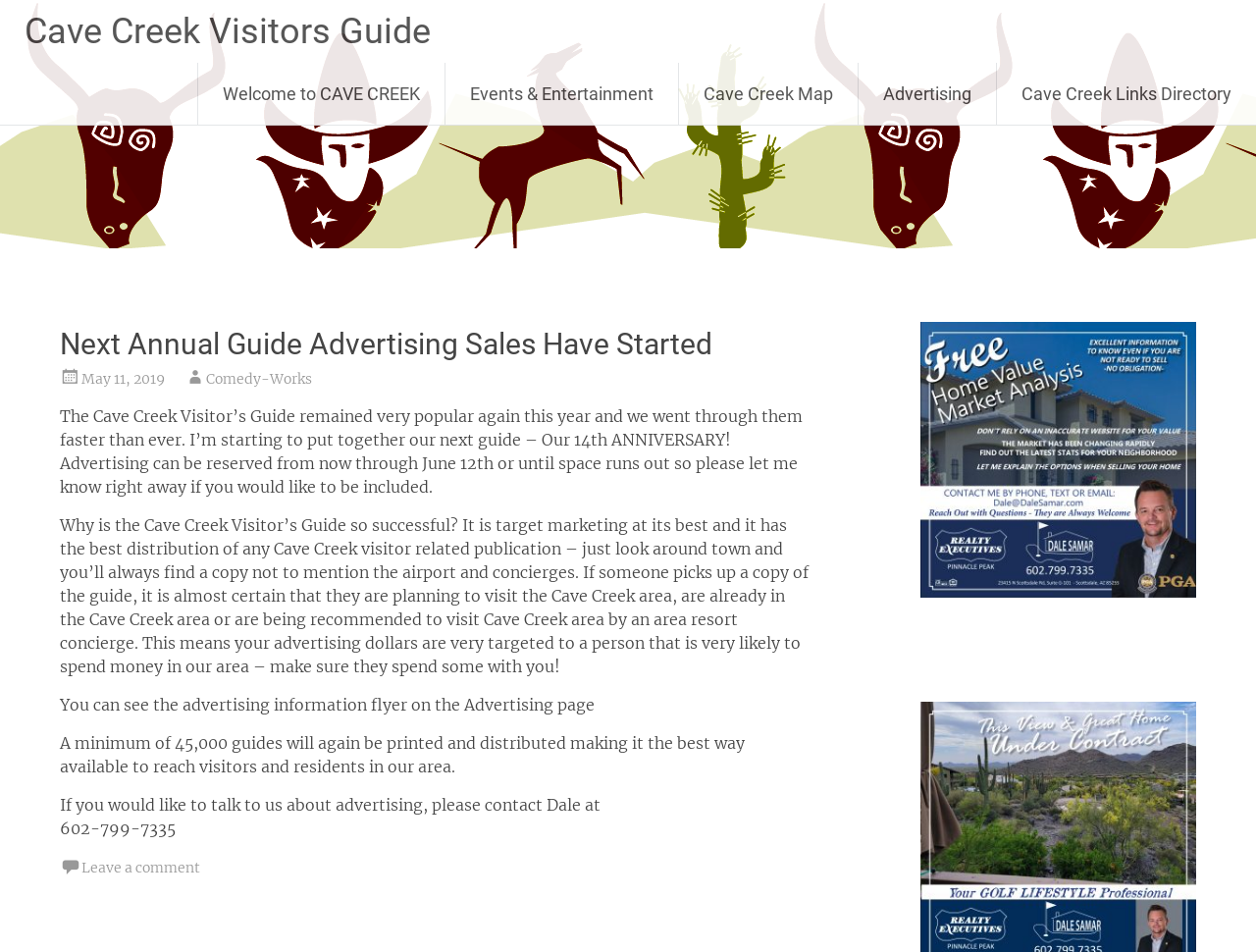Highlight the bounding box coordinates of the element that should be clicked to carry out the following instruction: "Check Advertising information". The coordinates must be given as four float numbers ranging from 0 to 1, i.e., [left, top, right, bottom].

[0.684, 0.066, 0.793, 0.131]